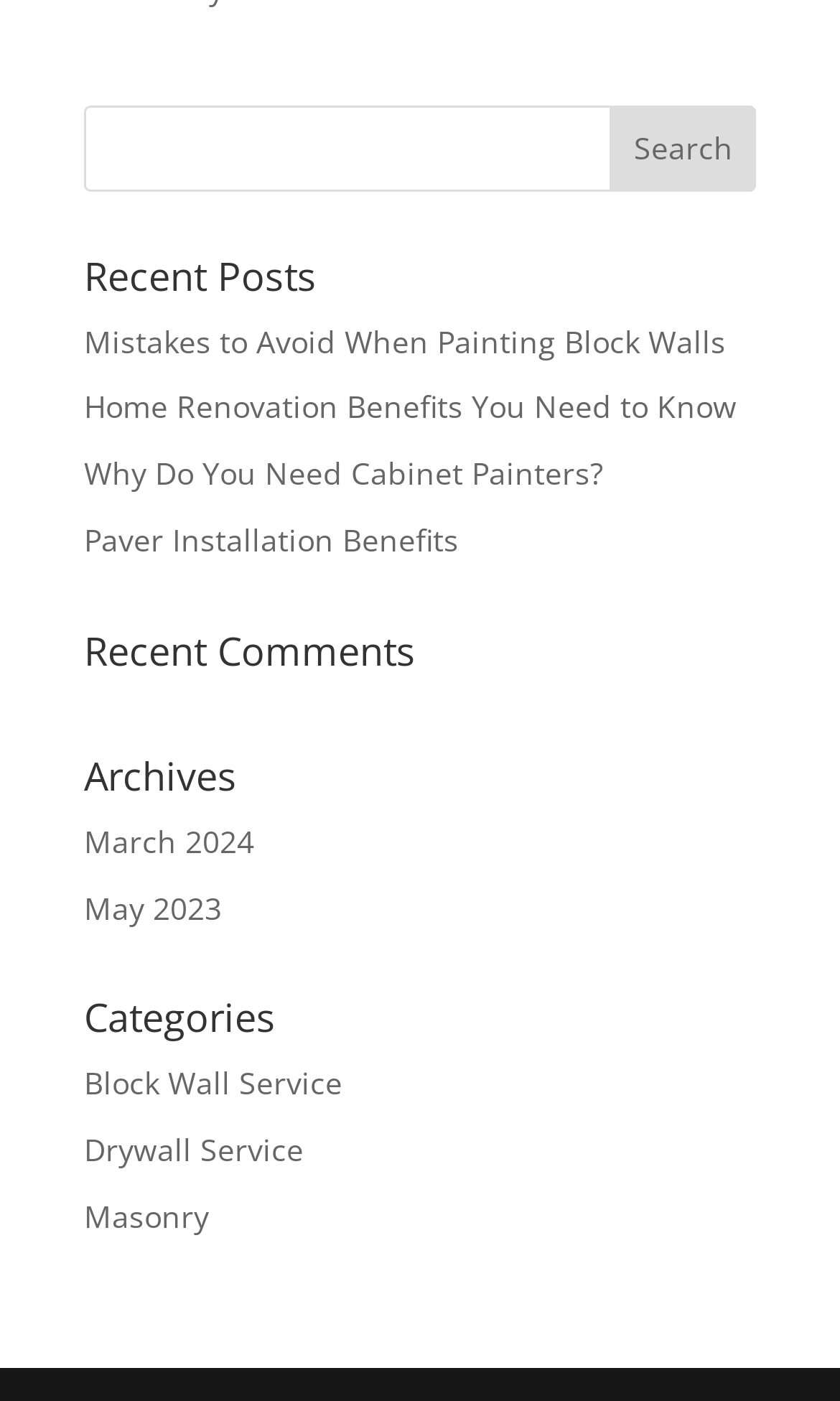Determine the bounding box coordinates of the clickable region to execute the instruction: "explore category of block wall service". The coordinates should be four float numbers between 0 and 1, denoted as [left, top, right, bottom].

[0.1, 0.759, 0.408, 0.788]